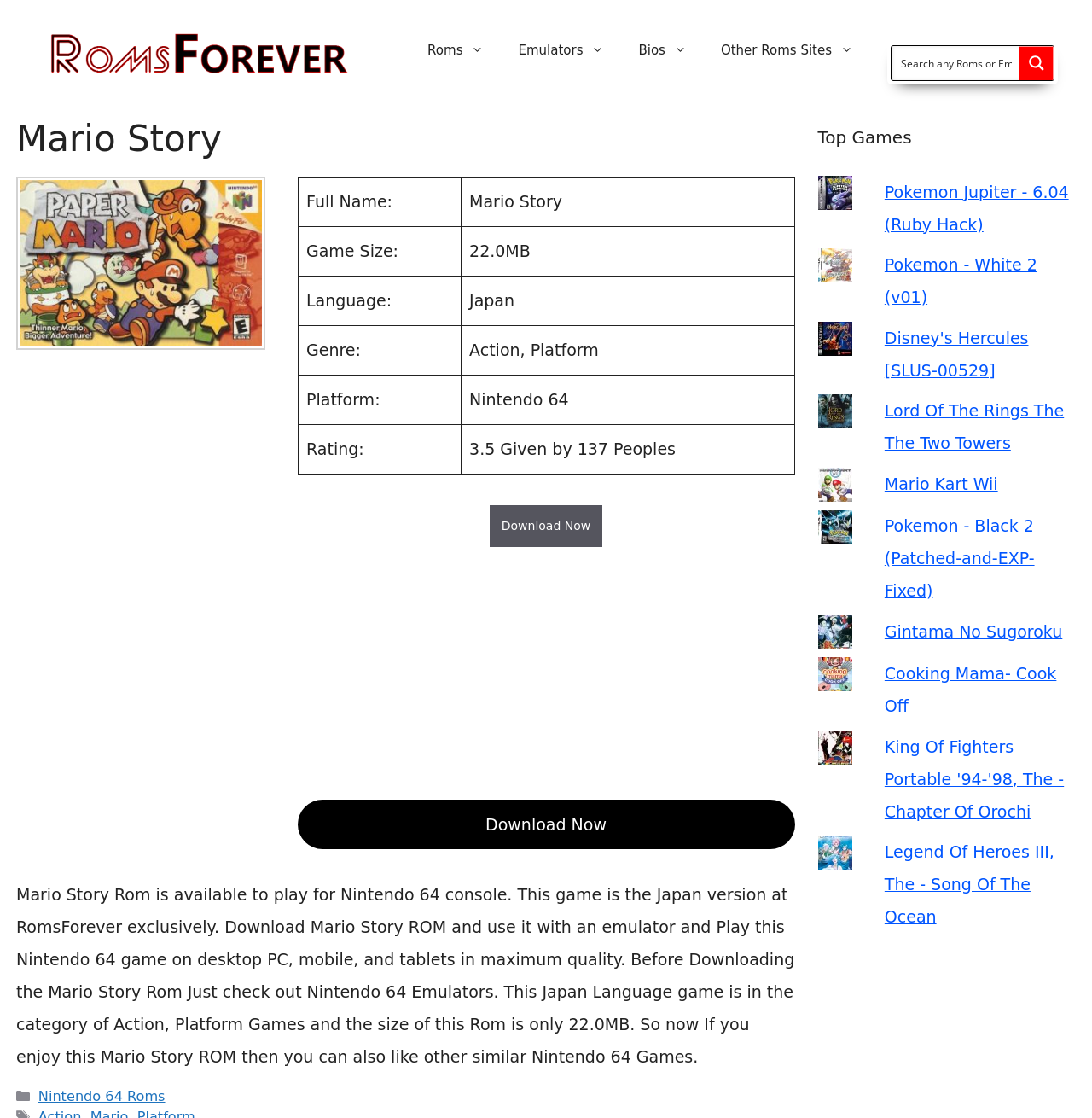Specify the bounding box coordinates of the region I need to click to perform the following instruction: "View GE Ecomagination Center project details". The coordinates must be four float numbers in the range of 0 to 1, i.e., [left, top, right, bottom].

None